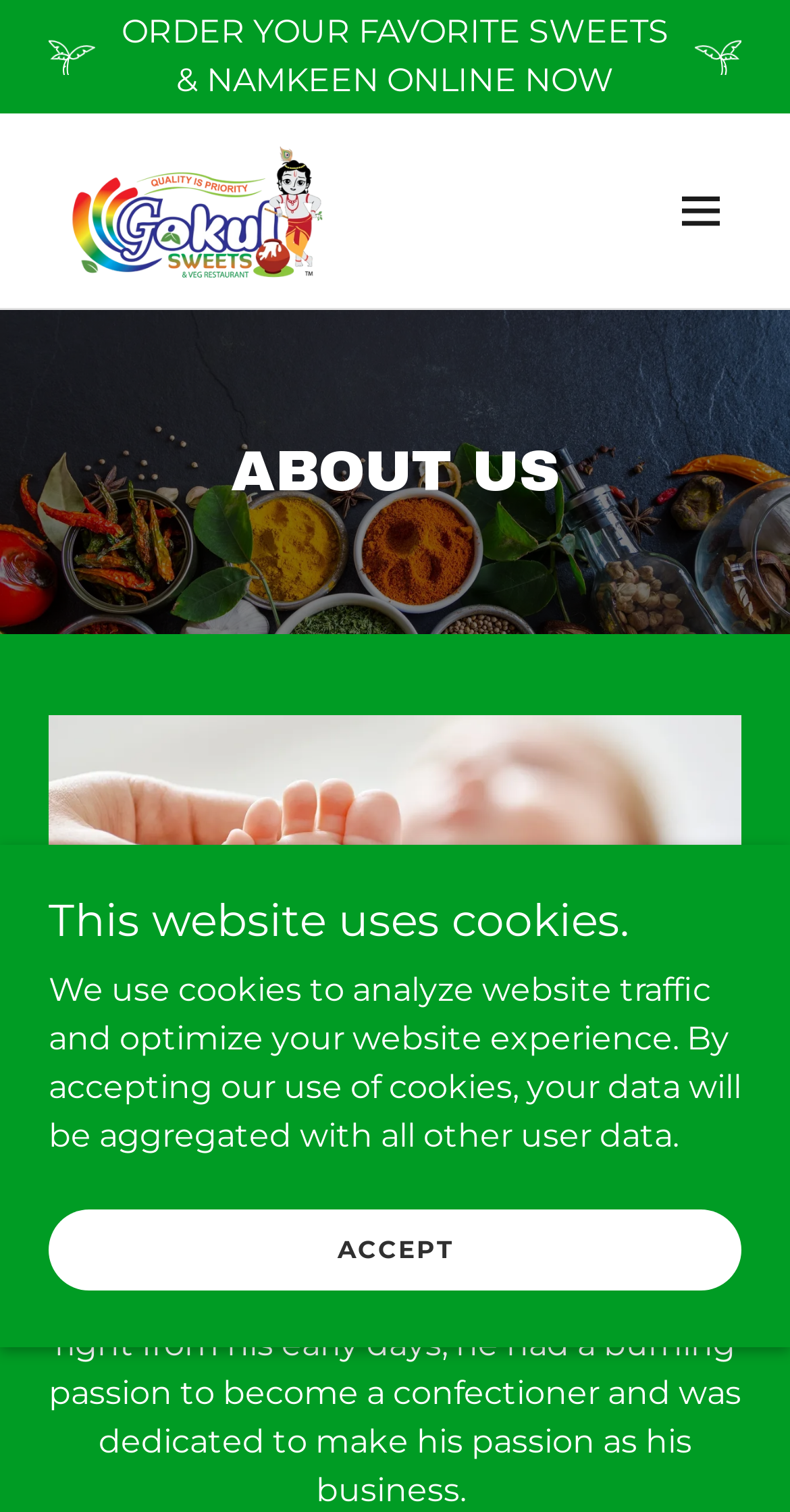Describe every aspect of the webpage comprehensively.

The webpage is about Gokul Sweets & Veg Restaurant, with a prominent call-to-action at the top to "ORDER YOUR FAVORITE SWEETS & NAMKEEN ONLINE NOW" accompanied by two small images on either side. Below this, there is a link to the restaurant's name, "Gokul Sweets & Veg Restaurant", which has a popup menu and is accompanied by an image.

To the right of this link is a hamburger site navigation icon, which is a button that can be expanded to reveal a menu. Above these elements, there is a large image that spans the width of the page.

Further down, there is a heading "ABOUT US" followed by a large image that takes up most of the page's width. Below this image, there is a heading "1953" and a paragraph of text that describes the story of a young man who had a passion for confectionery and eventually turned it into a business.

To the right of this text, there is a small image. Above the text, there is another heading "This website uses cookies." followed by a paragraph of text that explains the use of cookies on the website. Below this, there is a link to "ACCEPT" the use of cookies.

Overall, the webpage has a mix of images, headings, and text that provide information about the restaurant and its history, as well as a call-to-action to order online and a notice about the use of cookies.